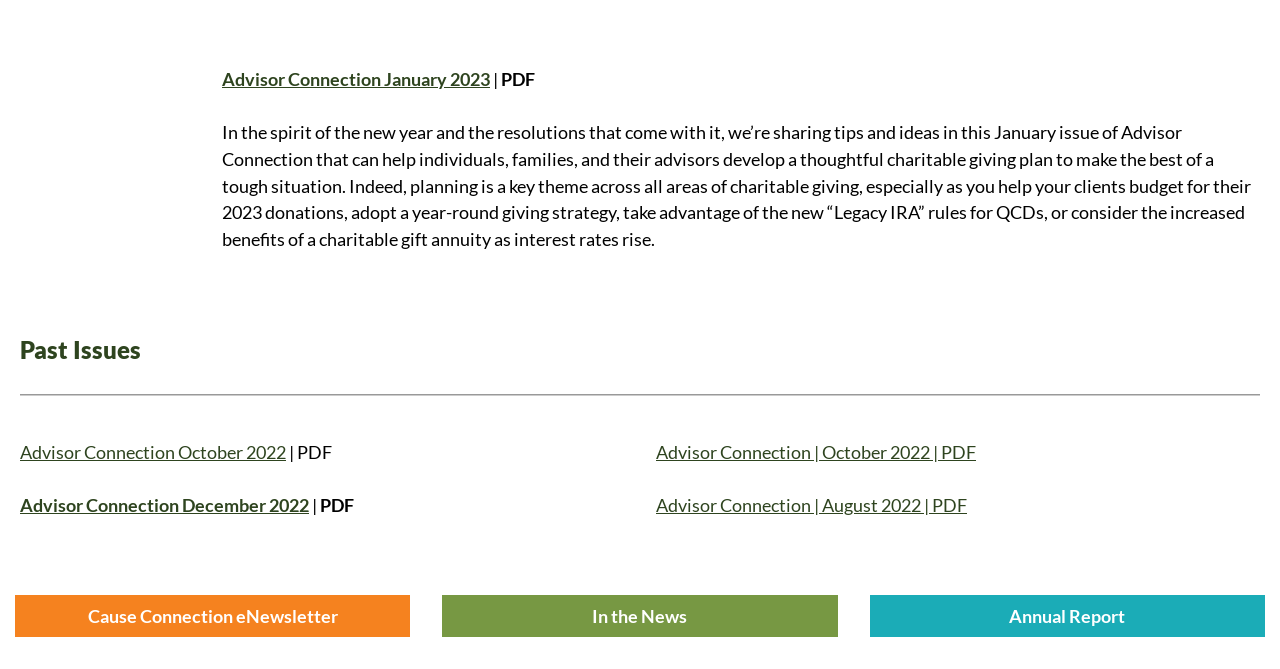What is the format of the past issues of Advisor Connection?
Using the image, provide a detailed and thorough answer to the question.

The format of the past issues of Advisor Connection can be determined by looking at the StaticText elements with the text 'PDF', which are located next to the link elements of the past issues.